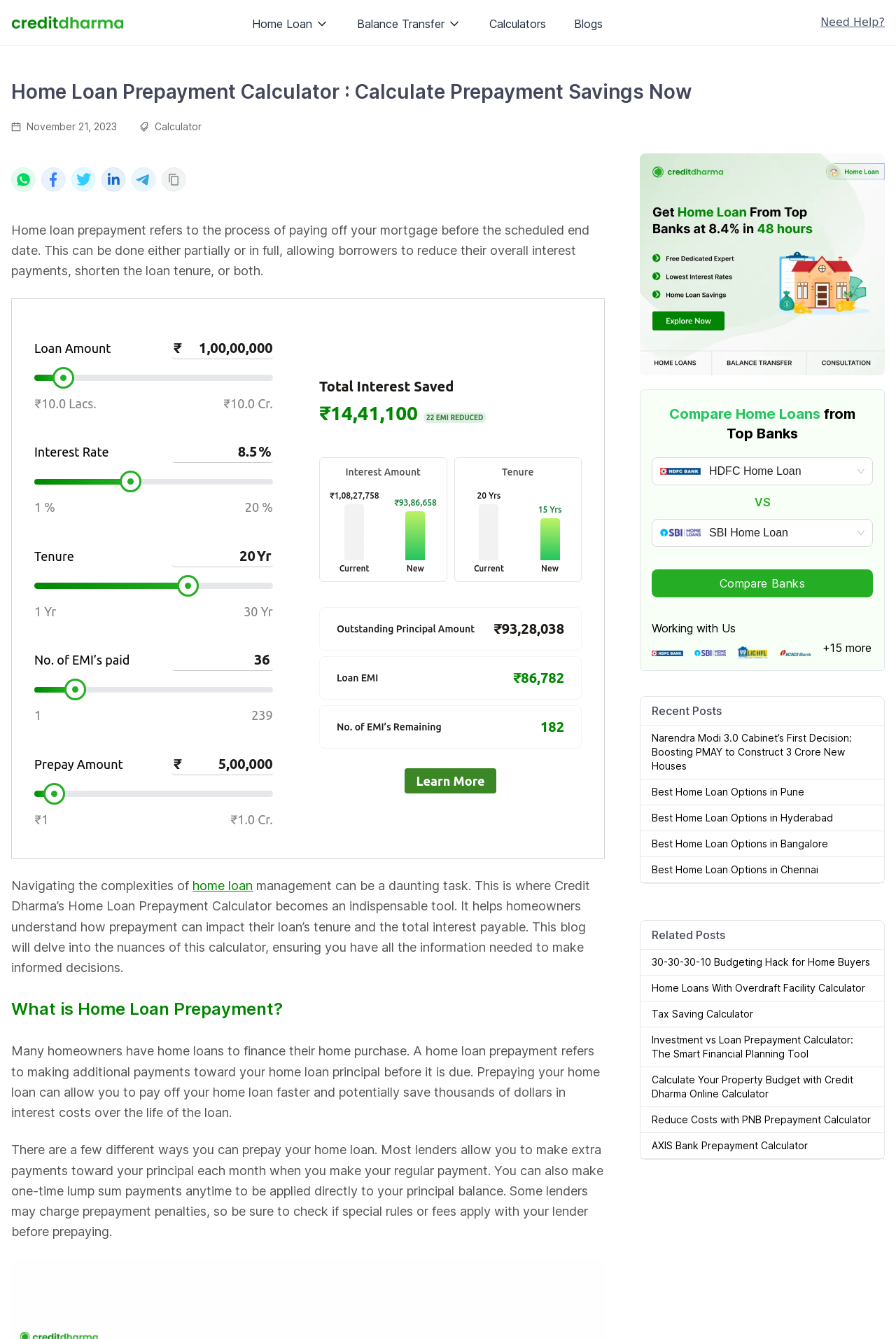Identify the bounding box coordinates for the element you need to click to achieve the following task: "View July 2023". The coordinates must be four float values ranging from 0 to 1, formatted as [left, top, right, bottom].

None